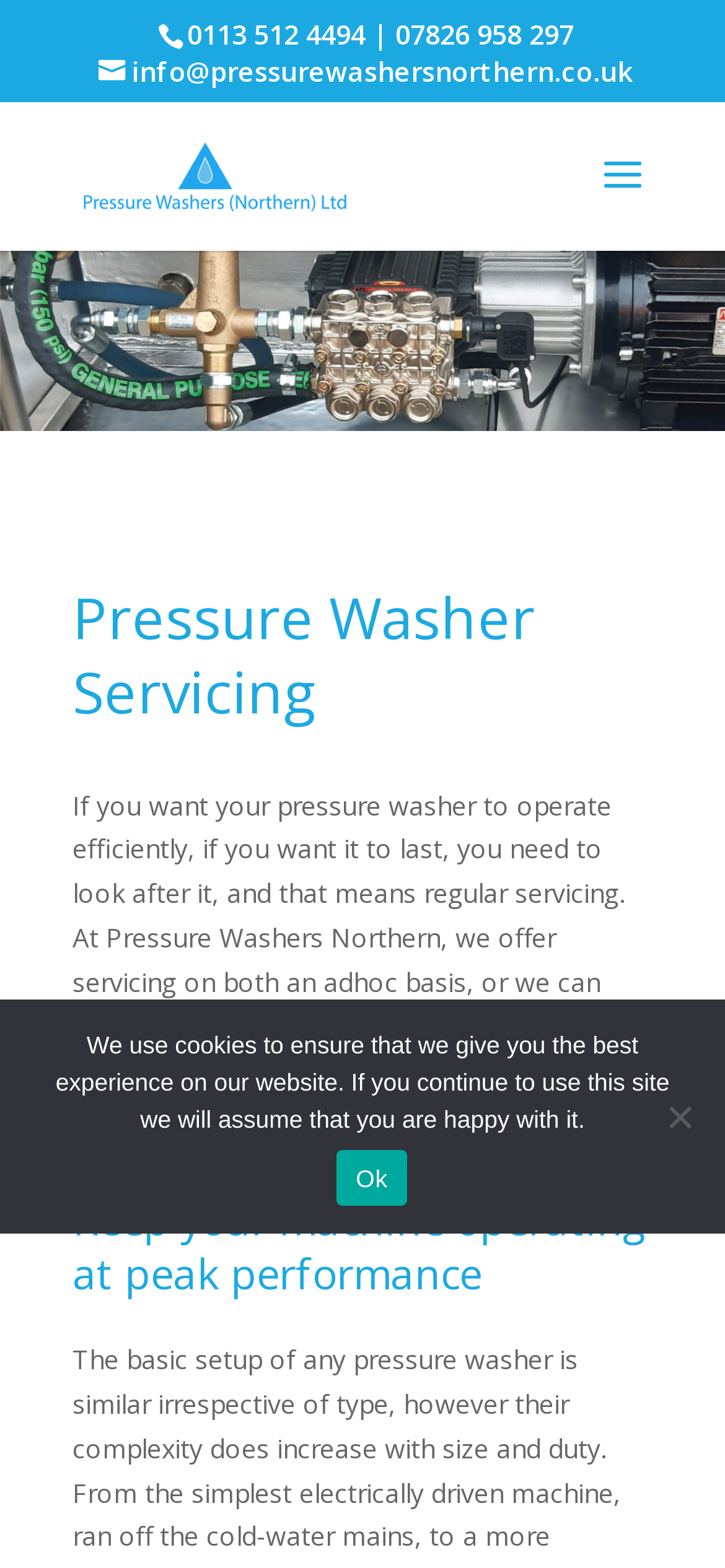Determine the bounding box coordinates of the UI element described by: "Meadow".

None